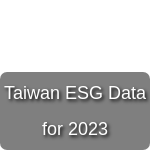Deliver an in-depth description of the image, highlighting major points.

The image features a bold caption that reads "Taiwan ESG Data for 2023," set against a subtle gray background. This visual presentation highlights the importance of Environmental, Social, and Governance (ESG) metrics in understanding Taiwan's progress and commitments in these areas for the year 2023. The design emphasizes clarity and accessibility, making it easy for viewers to grasp the subject matter at a glance. This image likely serves as a visual marker for content focused on Taiwan's ESG initiatives, providing an essential gateway to relevant information and insights on sustainability practices and governance standards in the region.